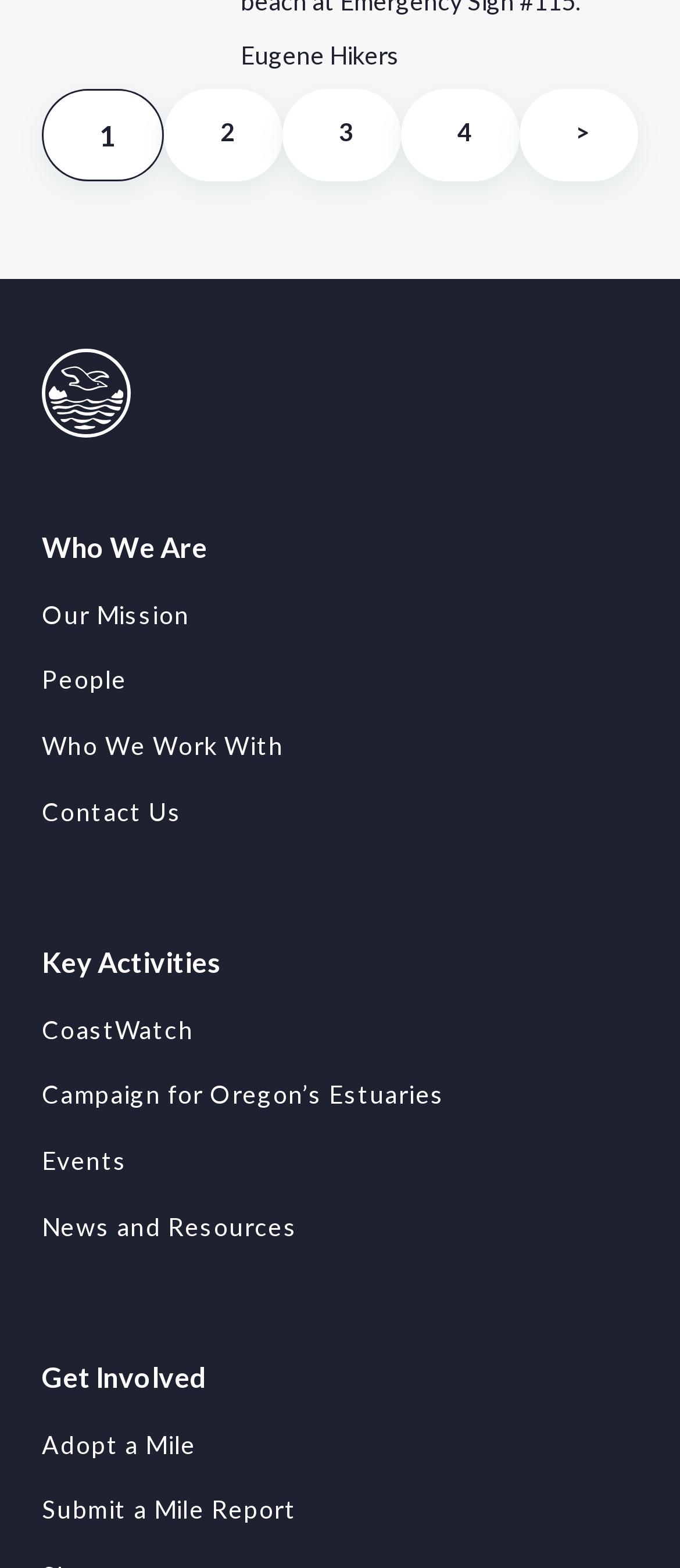Locate the bounding box coordinates of the region to be clicked to comply with the following instruction: "Go to the 'Next Page'". The coordinates must be four float numbers between 0 and 1, in the form [left, top, right, bottom].

[0.764, 0.057, 0.938, 0.116]